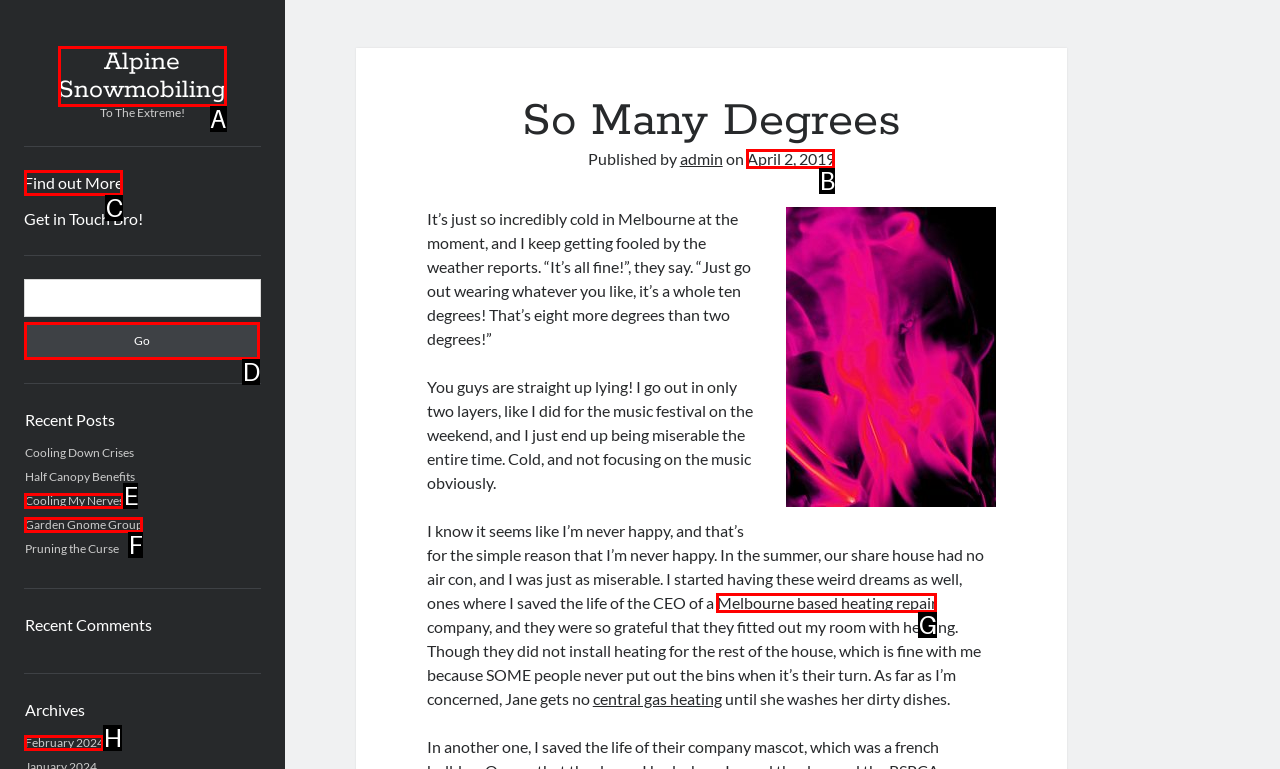Select the HTML element that needs to be clicked to perform the task: Click on 'Find out More'. Reply with the letter of the chosen option.

C